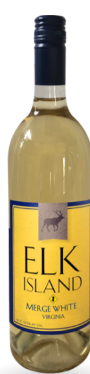Provide a thorough description of the contents of the image.

The image features a bottle of "Merge White" wine from Elk Island, a winery located in Virginia. The bottle has a clear design that showcases the pale yellow color of the wine. Its label prominently displays the name "ELK ISLAND" in bold, black letters against a bright yellow background, which is accentuated by a blue border. Above the name is an emblem featuring a silhouette of an elk, indicative of the winery's branding and connection to its namesake. This wine appears to be part of a selection available for tasting at the winery, as well as at local retailers such as Once Upon a Vine and Wegman’s in Richmond, VA. The image captures the elegant presentation of the wine, making it appealing to potential customers and wine enthusiasts.